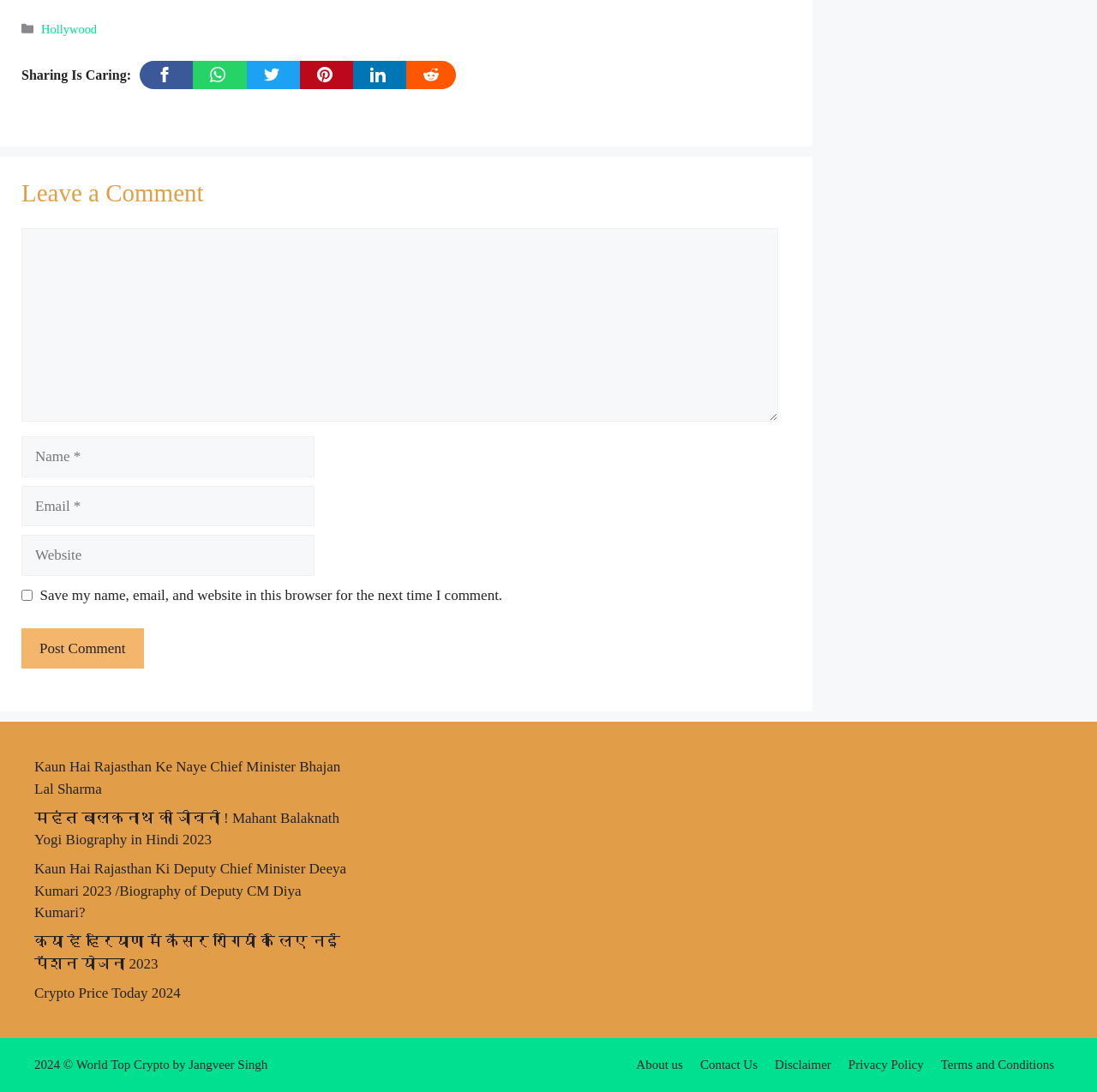Please specify the bounding box coordinates of the clickable section necessary to execute the following command: "Click on the 'Guest' link".

None